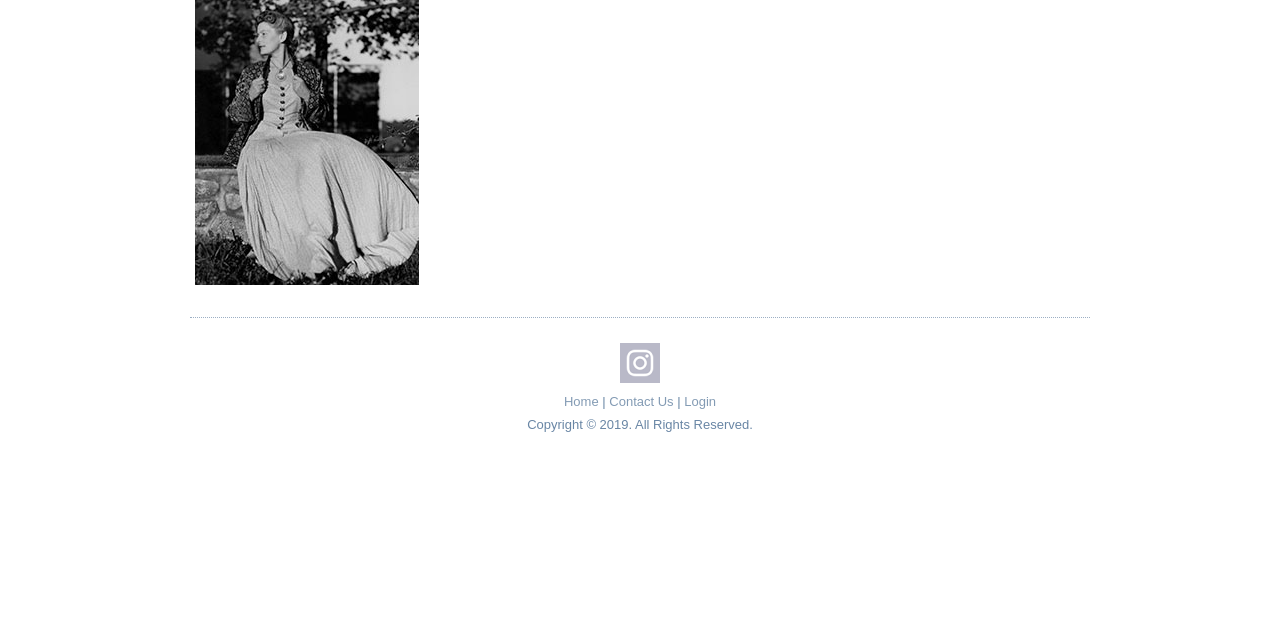Extract the bounding box coordinates of the UI element described by: "Contact Us". The coordinates should include four float numbers ranging from 0 to 1, e.g., [left, top, right, bottom].

[0.476, 0.615, 0.526, 0.639]